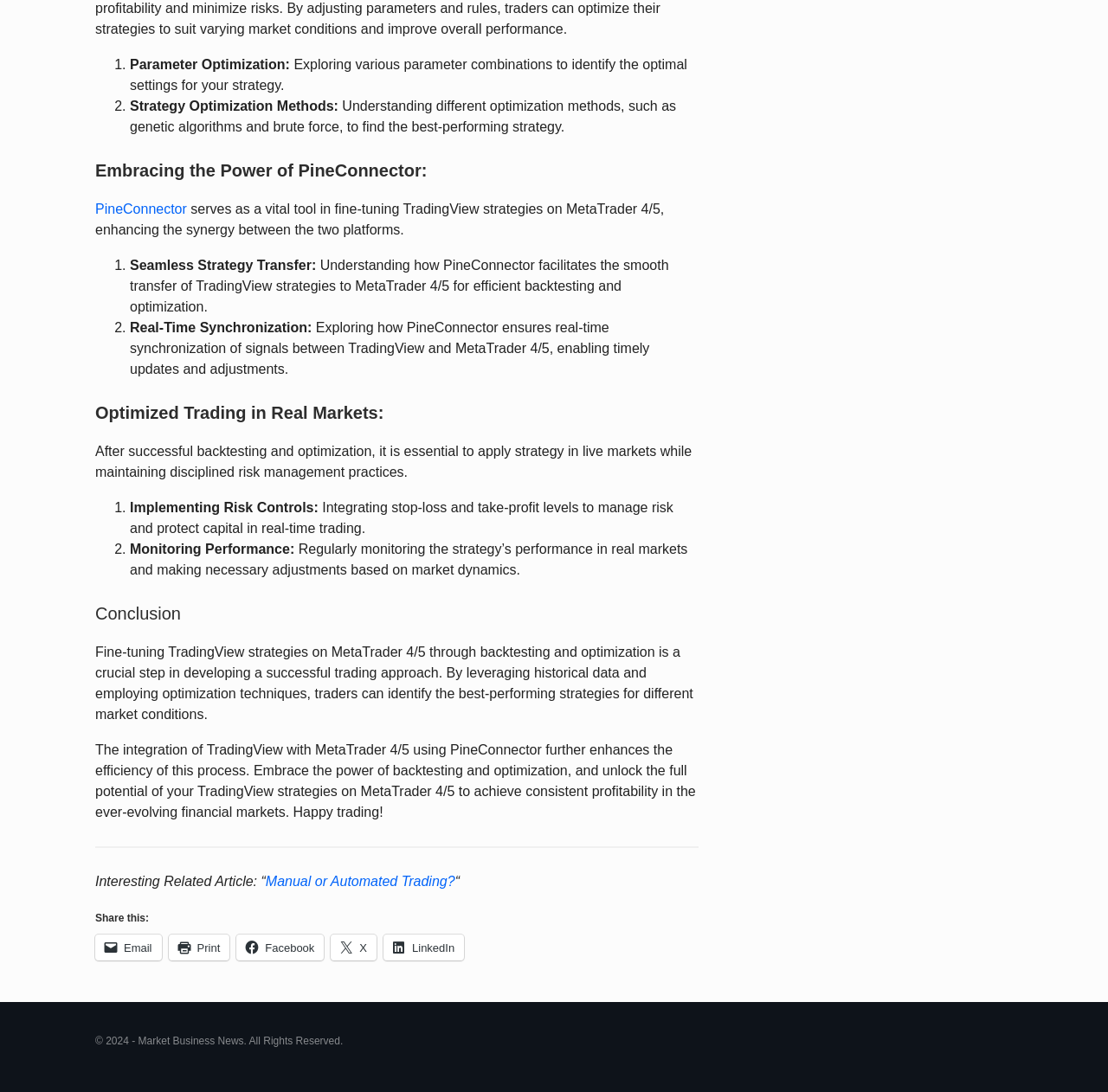Given the description Print, predict the bounding box coordinates of the UI element. Ensure the coordinates are in the format (top-left x, top-left y, bottom-right x, bottom-right y) and all values are between 0 and 1.

[0.152, 0.856, 0.207, 0.88]